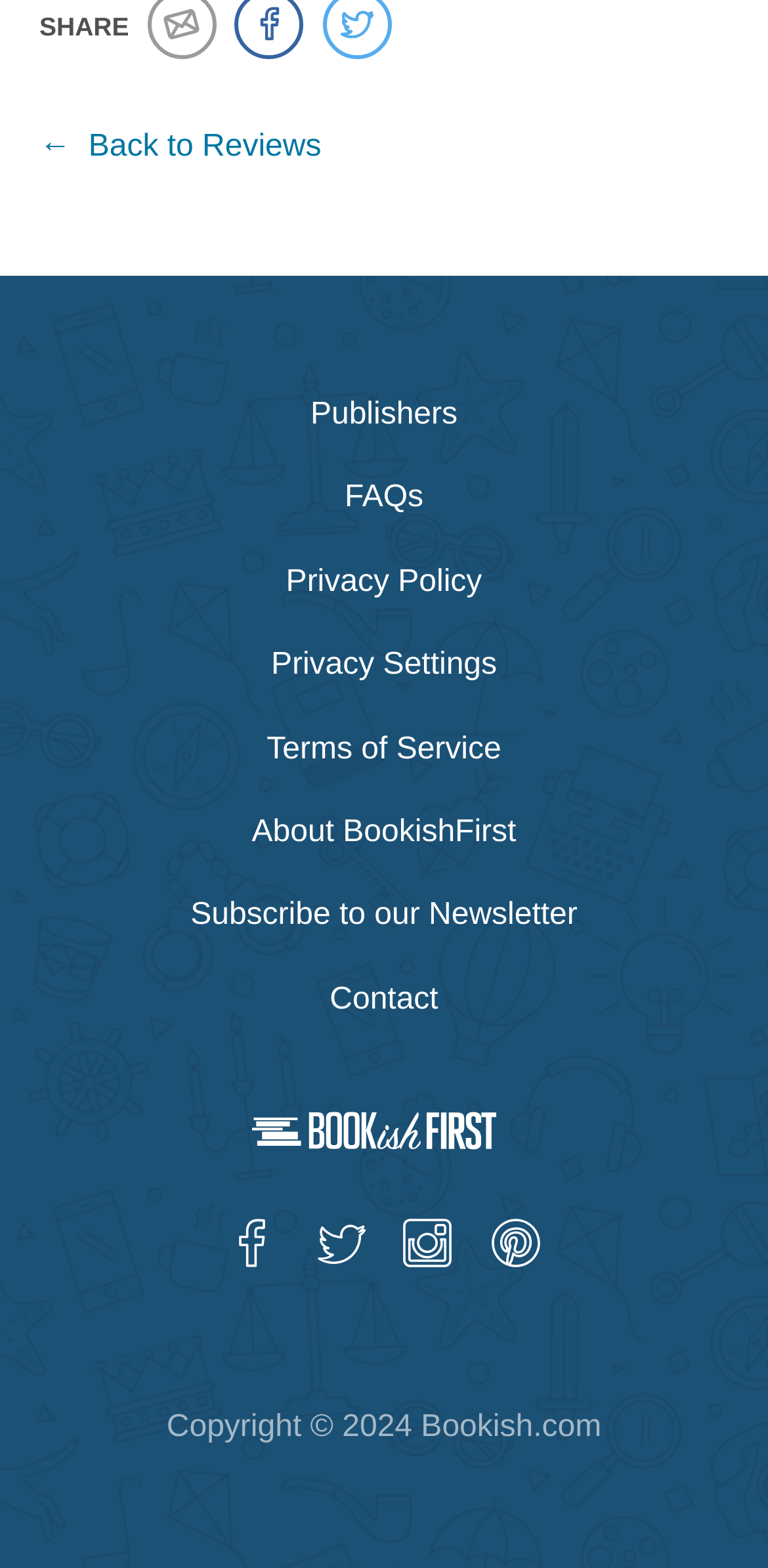Provide the bounding box coordinates for the specified HTML element described in this description: "Github lobrien". The coordinates should be four float numbers ranging from 0 to 1, in the format [left, top, right, bottom].

None